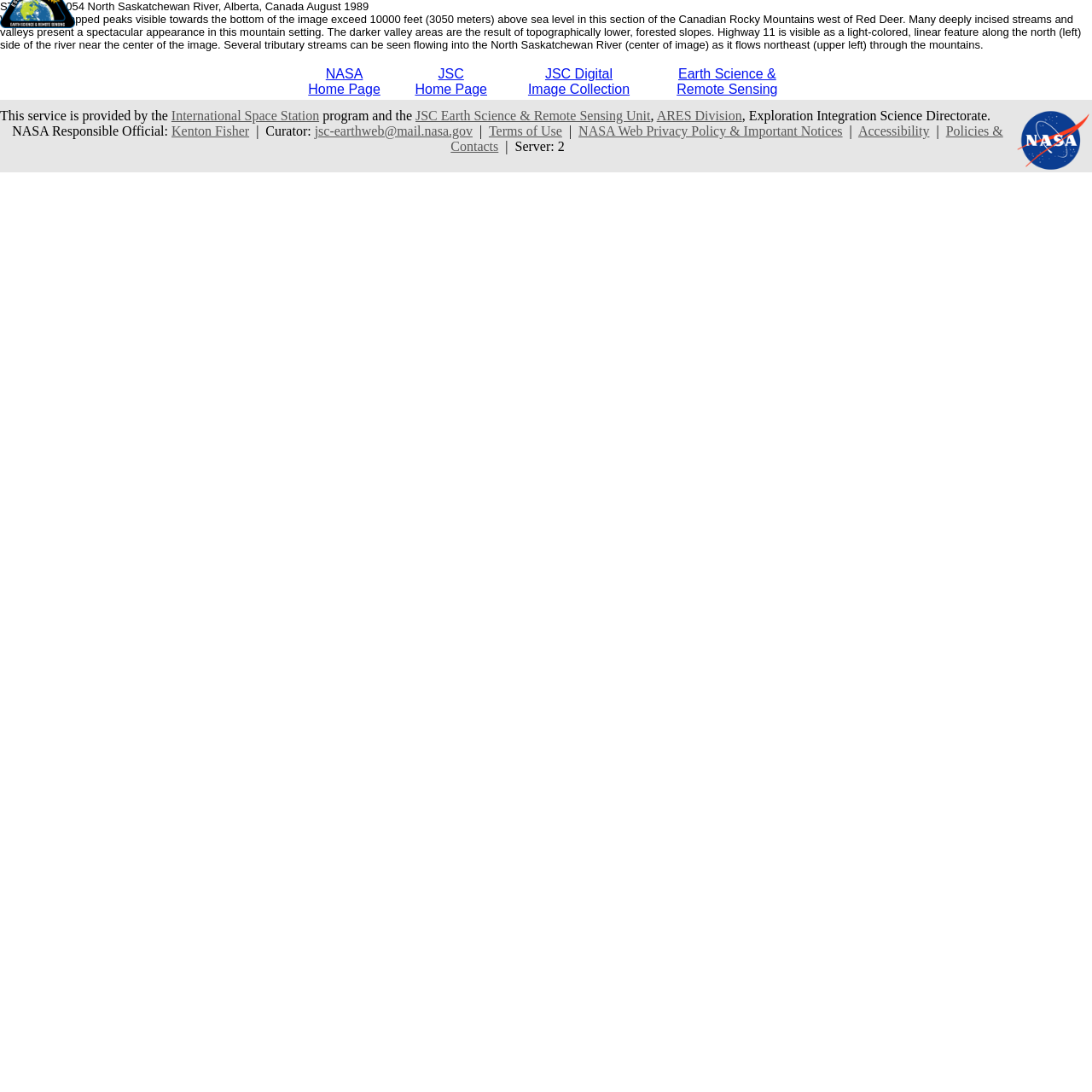Please identify the bounding box coordinates of the clickable area that will allow you to execute the instruction: "Check NASA Web Privacy Policy & Important Notices".

[0.53, 0.113, 0.772, 0.127]